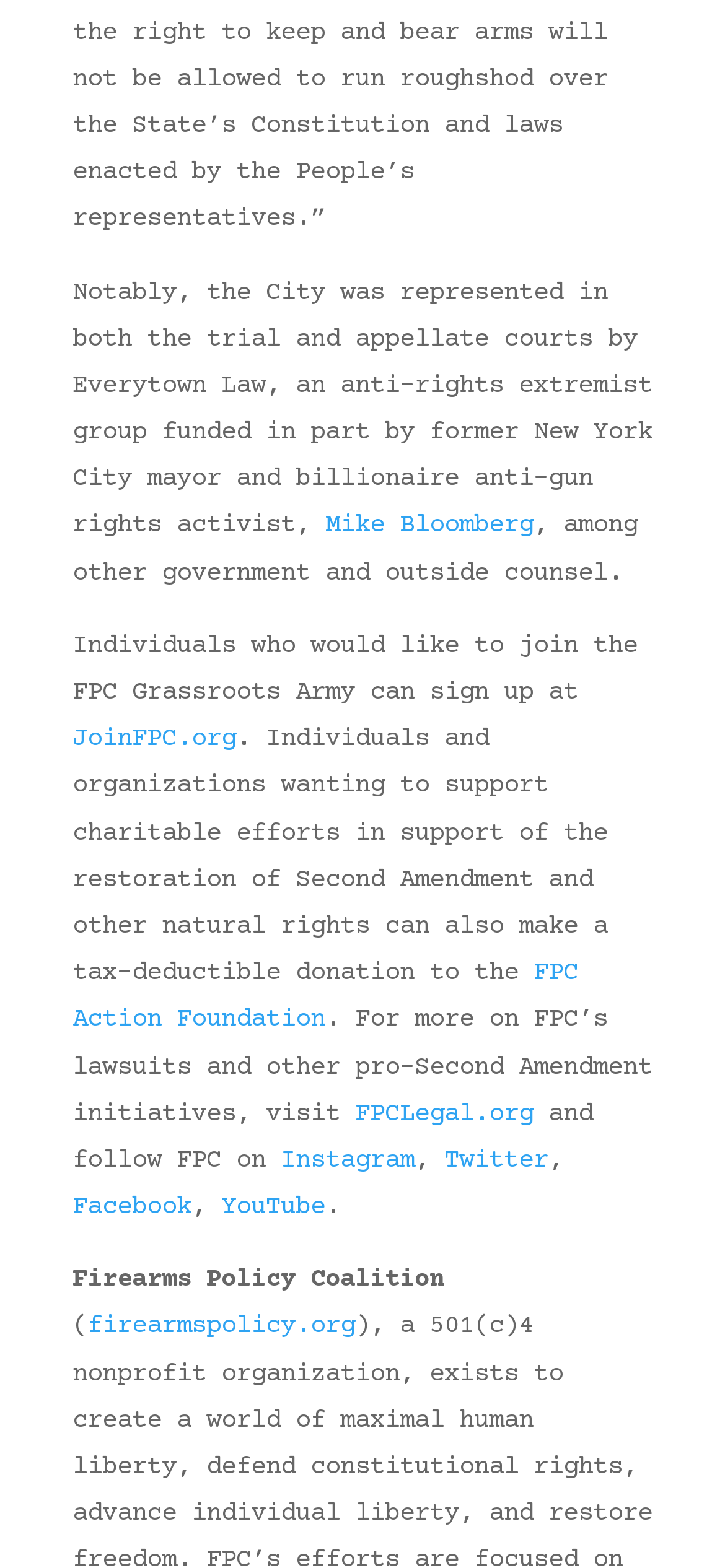What is the name of the organization mentioned in the webpage?
Answer the question with a single word or phrase by looking at the picture.

Firearms Policy Coalition